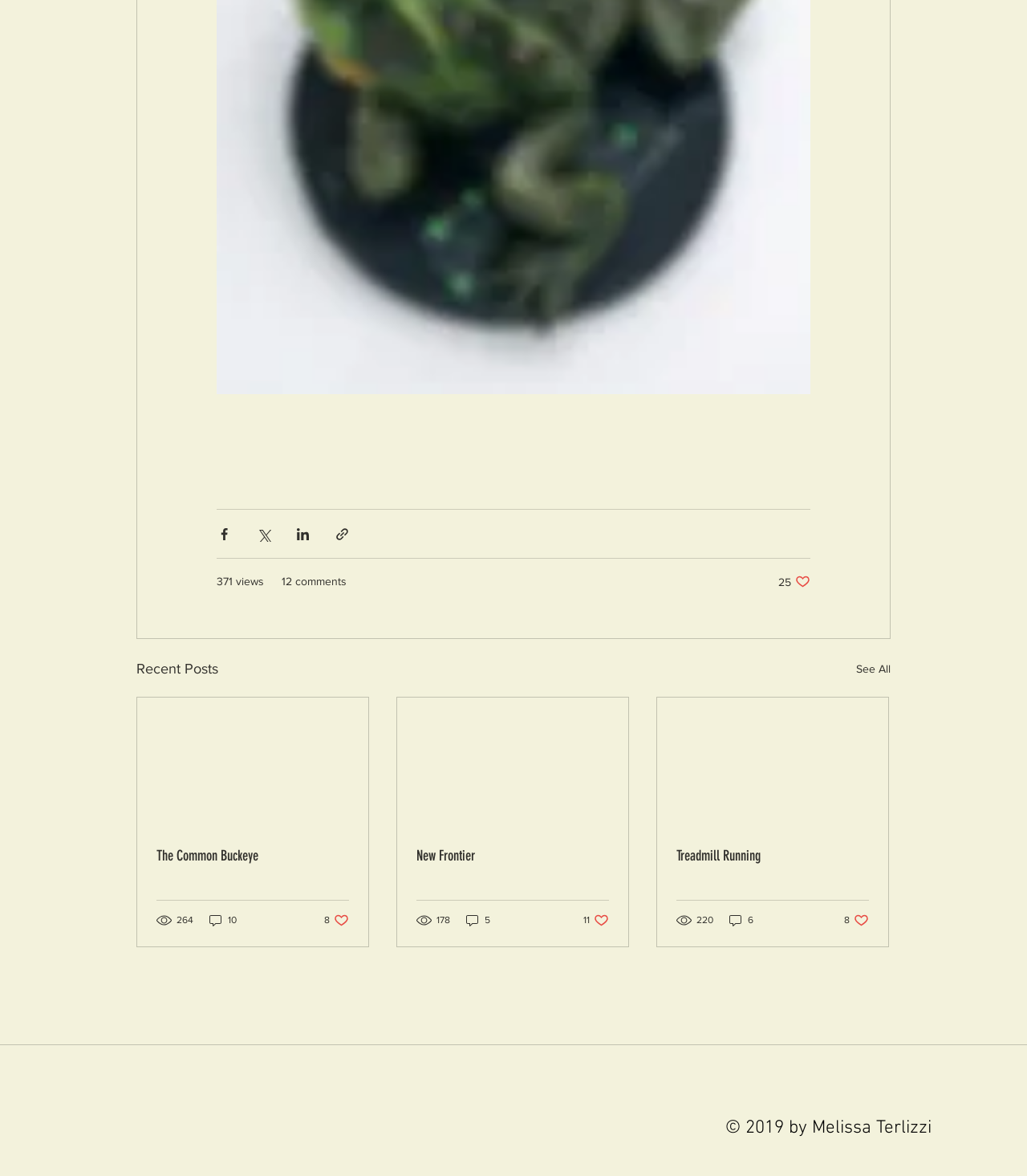Please locate the bounding box coordinates of the region I need to click to follow this instruction: "Like the first post".

[0.316, 0.776, 0.34, 0.789]